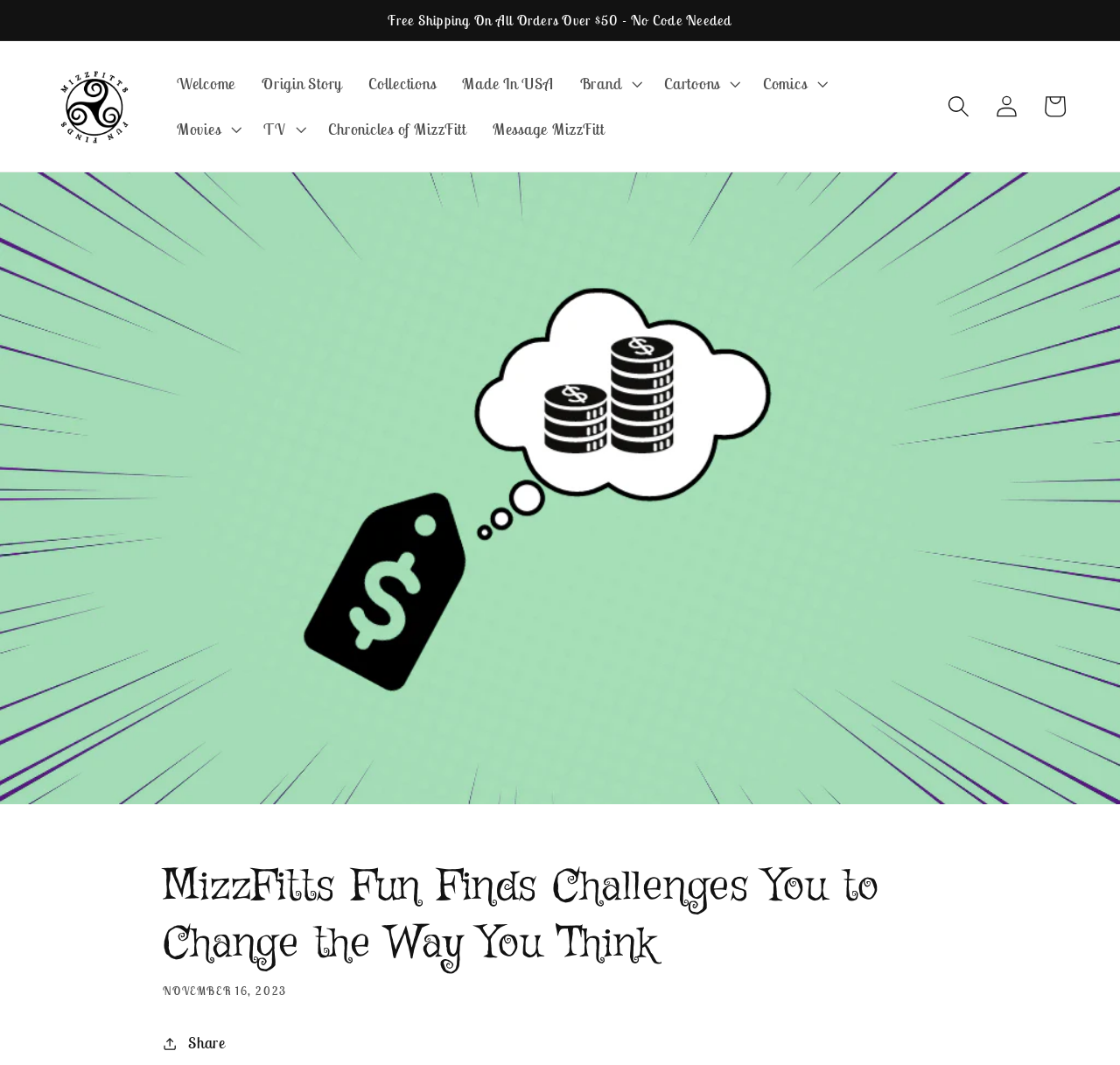Analyze the image and deliver a detailed answer to the question: What is the date displayed on the webpage?

The webpage has a time section that displays the date 'NOVEMBER 16, 2023', which is the date displayed on the webpage.